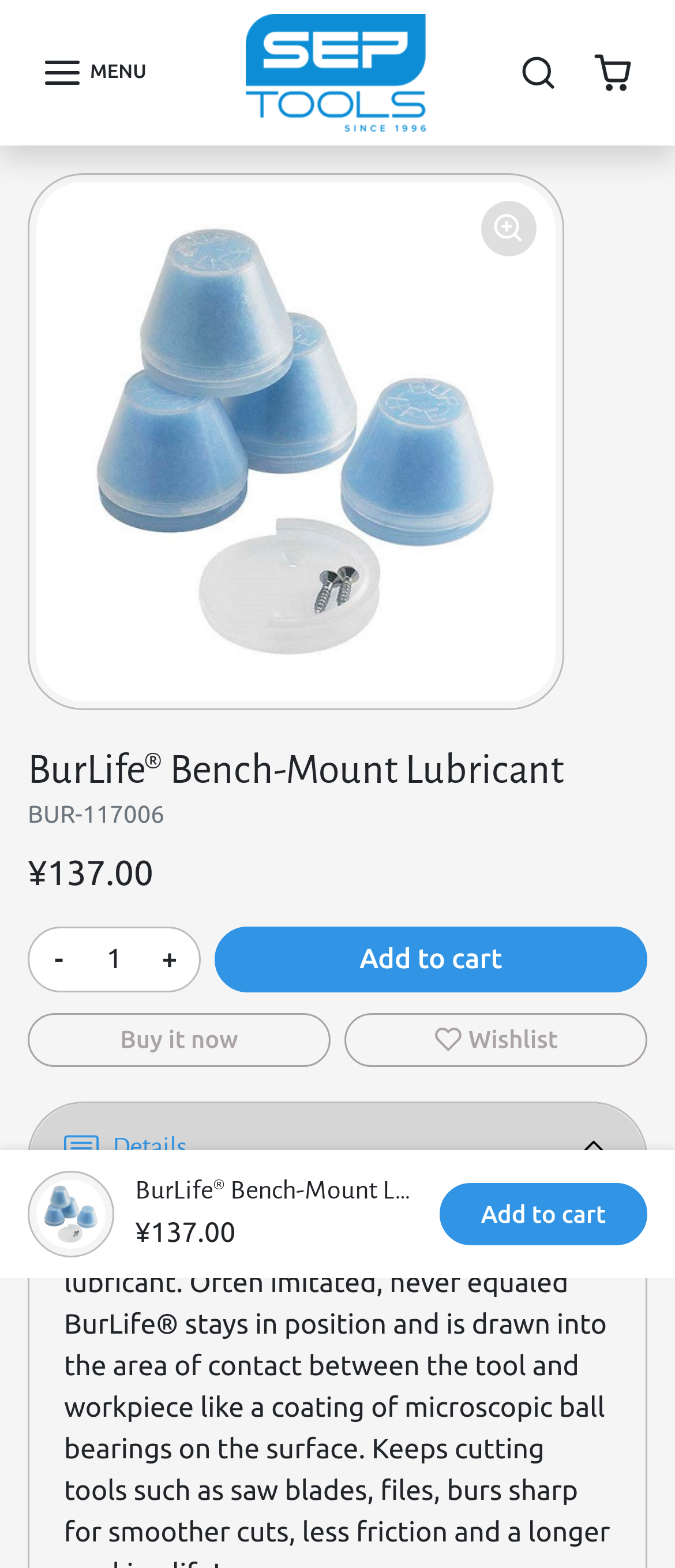Using the details from the image, please elaborate on the following question: What is the type of content displayed in the carousel?

I found the answer by looking at the region element with the role description 'carousel', which contains a group of images and text, indicating that it is a product media gallery.